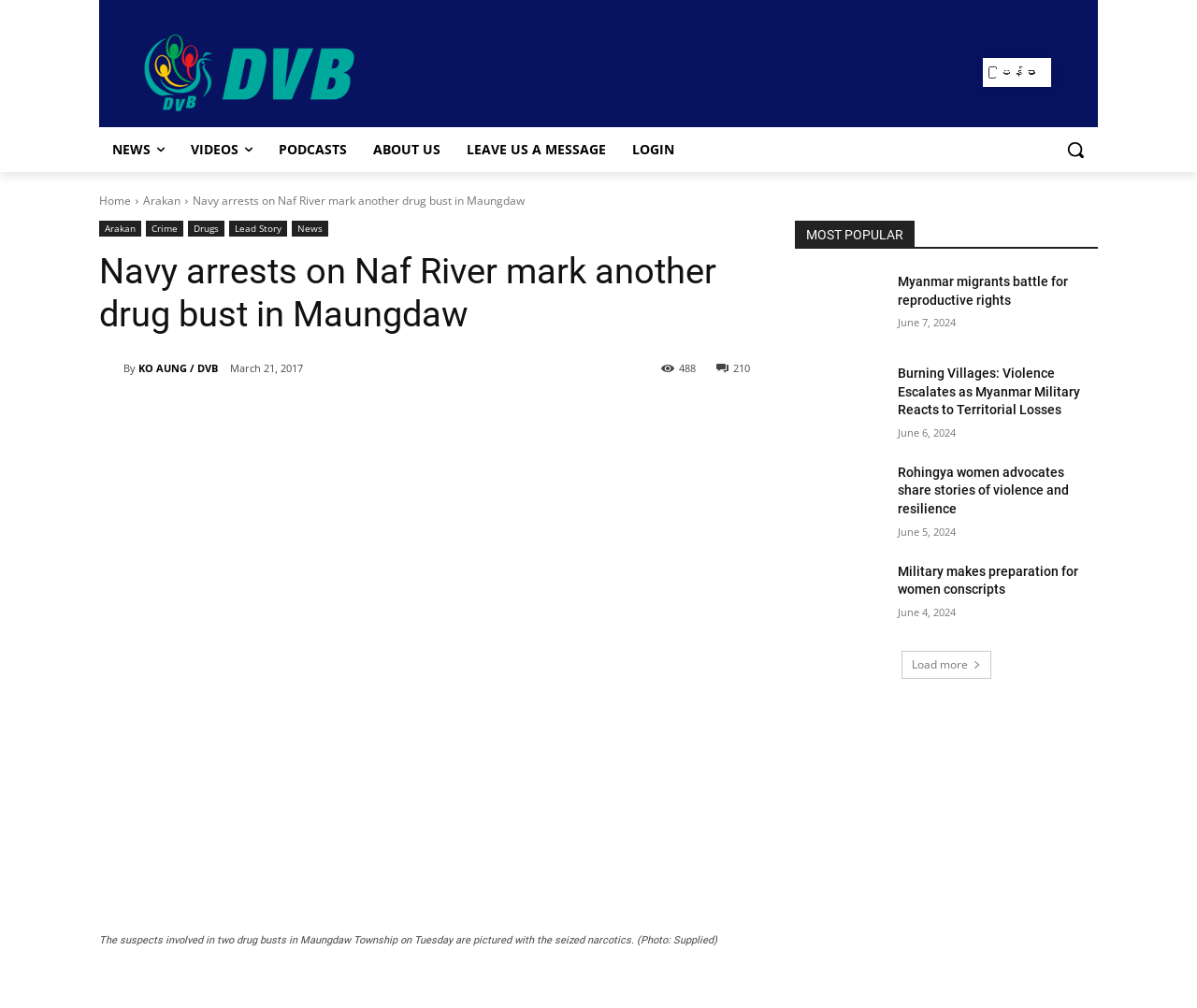Identify the bounding box coordinates necessary to click and complete the given instruction: "Search for something".

[0.88, 0.126, 0.917, 0.171]